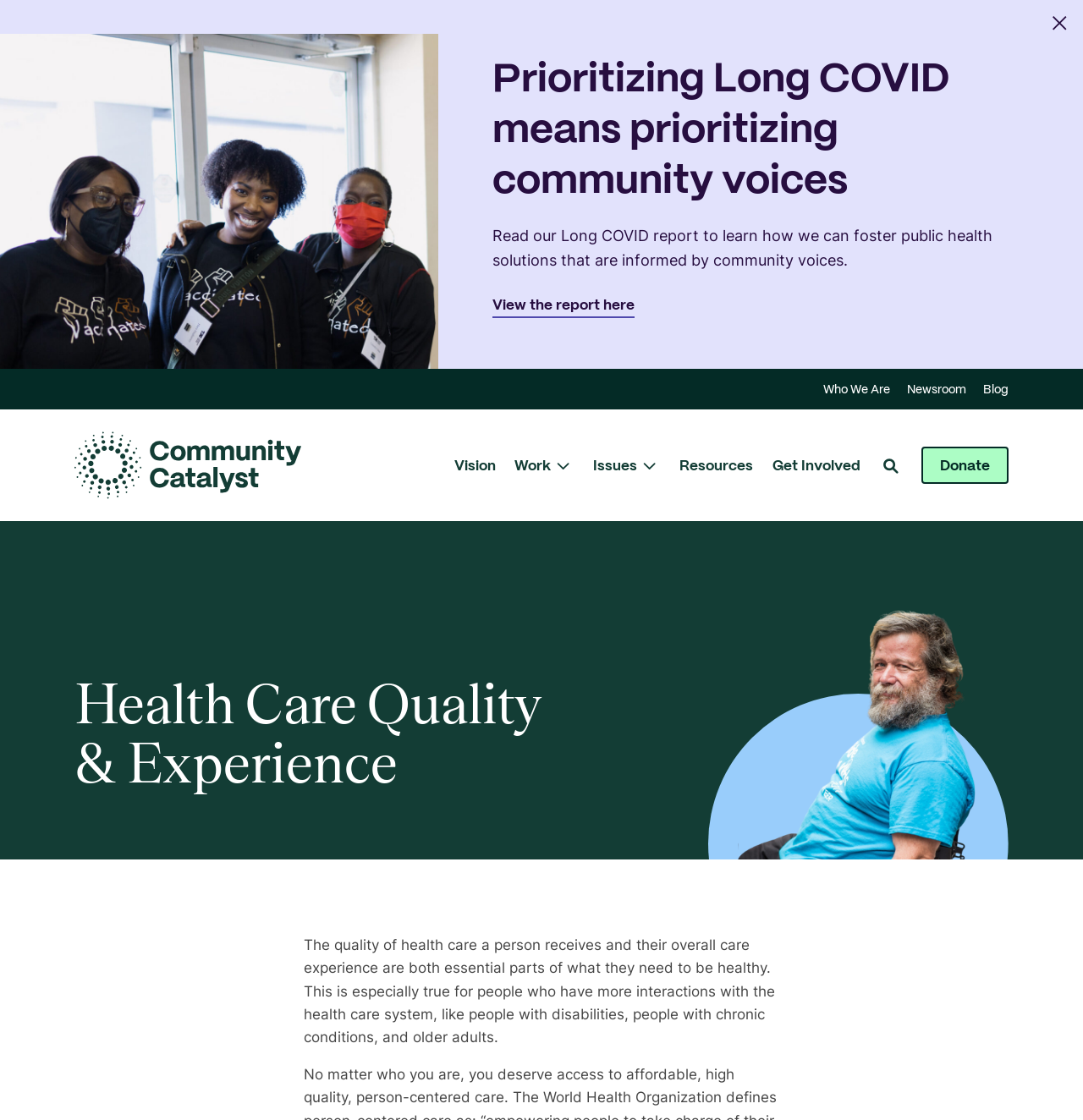What is the purpose of the button with the text 'Close alert'?
Based on the image, give a one-word or short phrase answer.

To close the alert